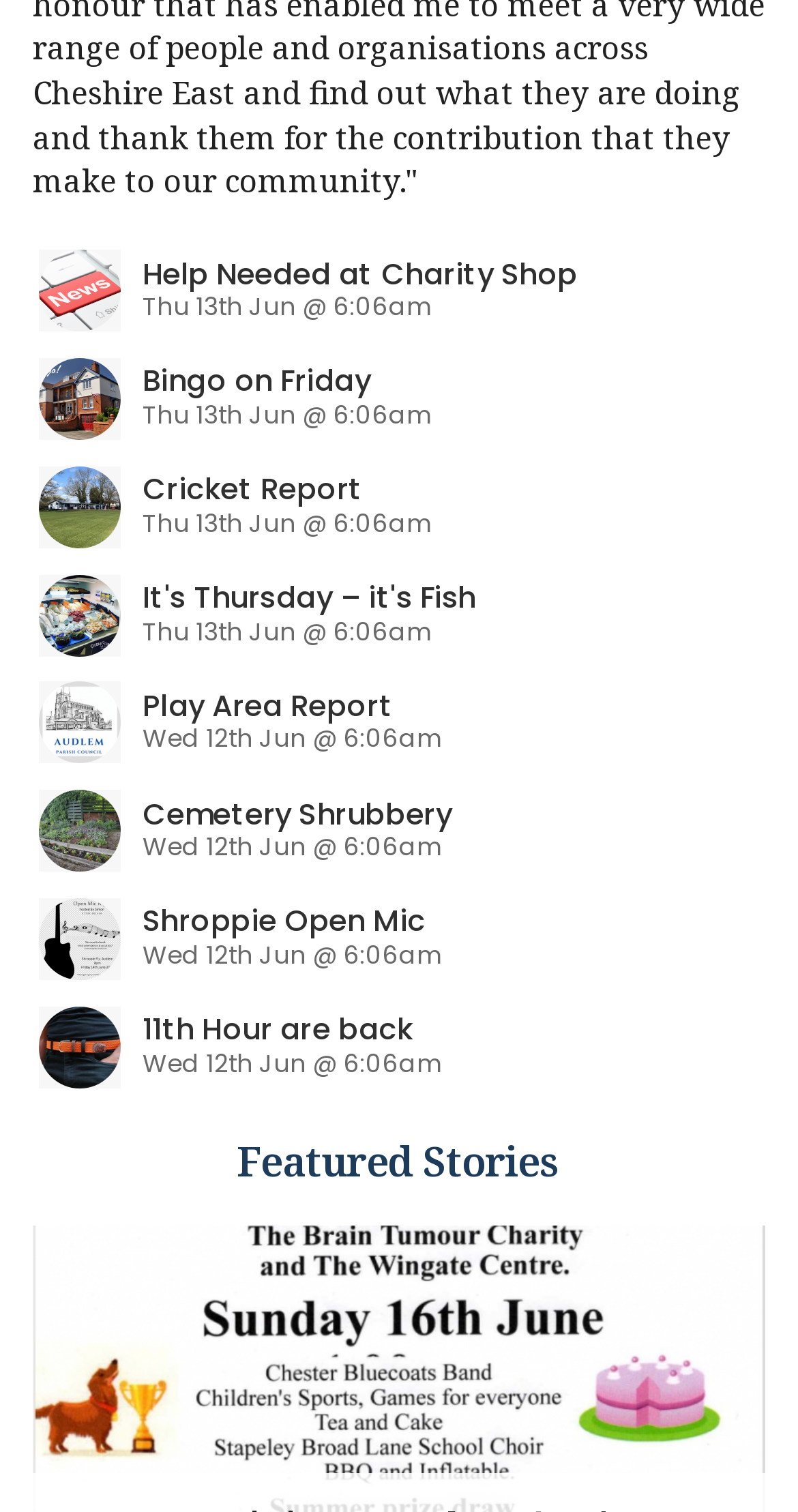Please locate the bounding box coordinates of the element that should be clicked to complete the given instruction: "Check the report about audlem cricket 5".

[0.041, 0.3, 0.959, 0.371]